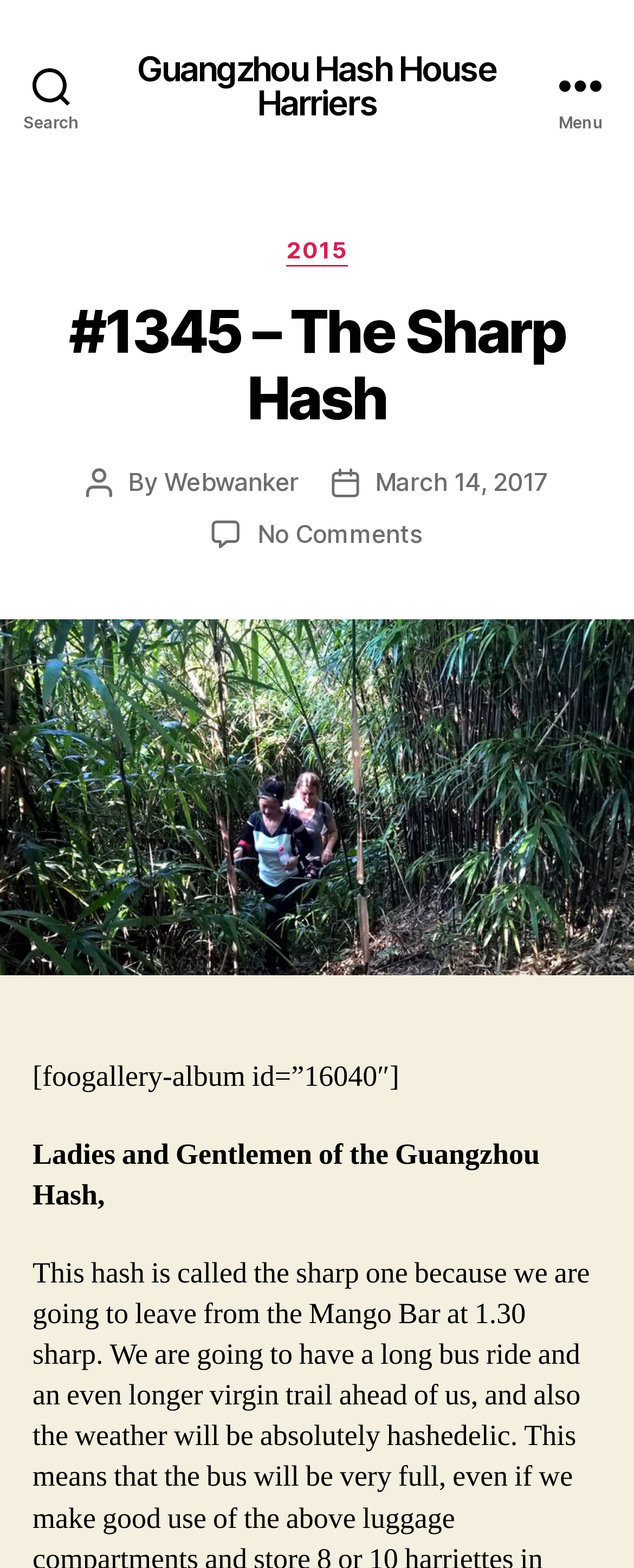Determine the heading of the webpage and extract its text content.

#1345 – The Sharp Hash